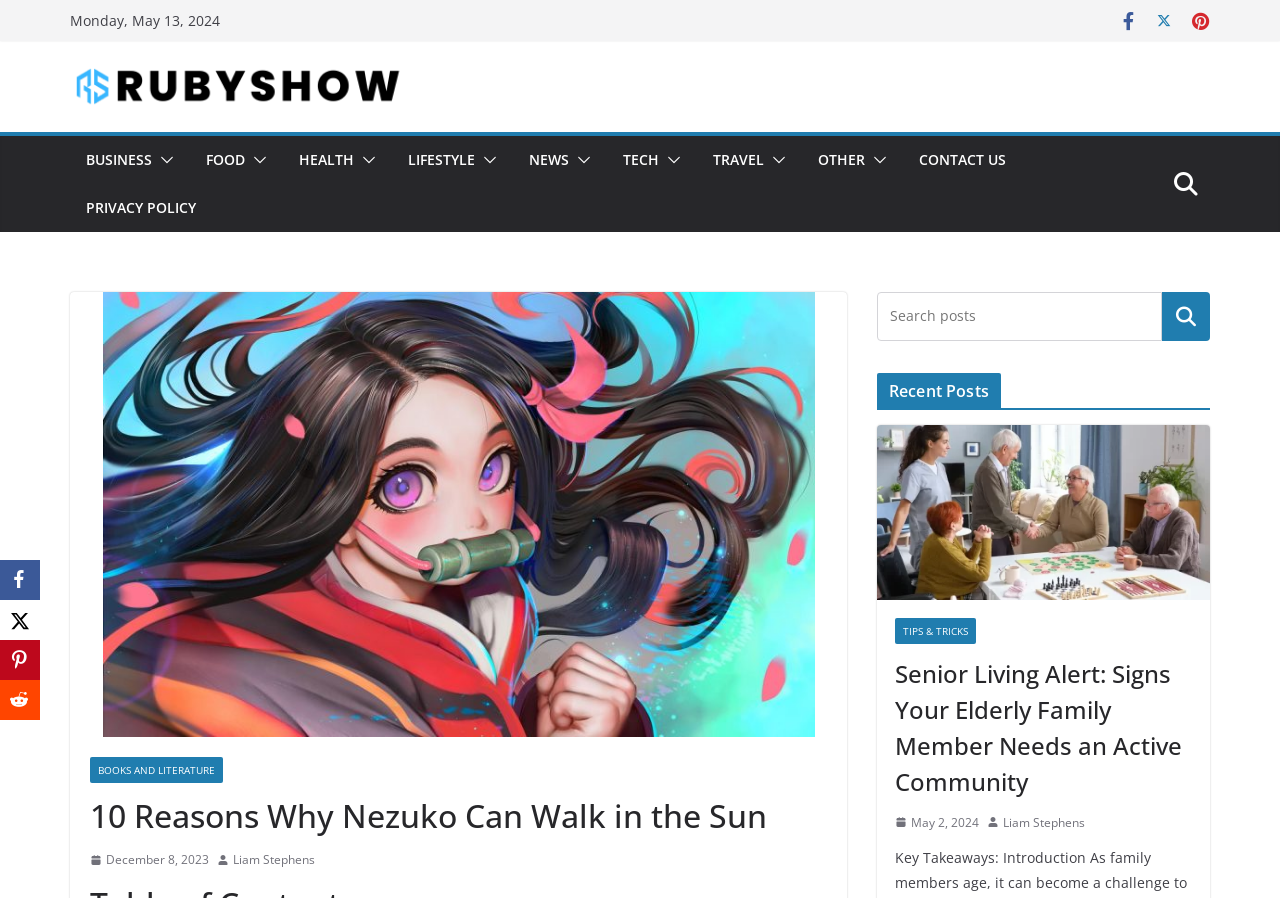Identify the headline of the webpage and generate its text content.

10 Reasons Why Nezuko Can Walk in the Sun